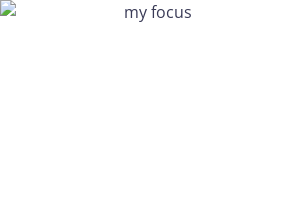What is the purpose of the MyFocus application?
Look at the image and respond with a single word or a short phrase.

Track and understand facial expressions